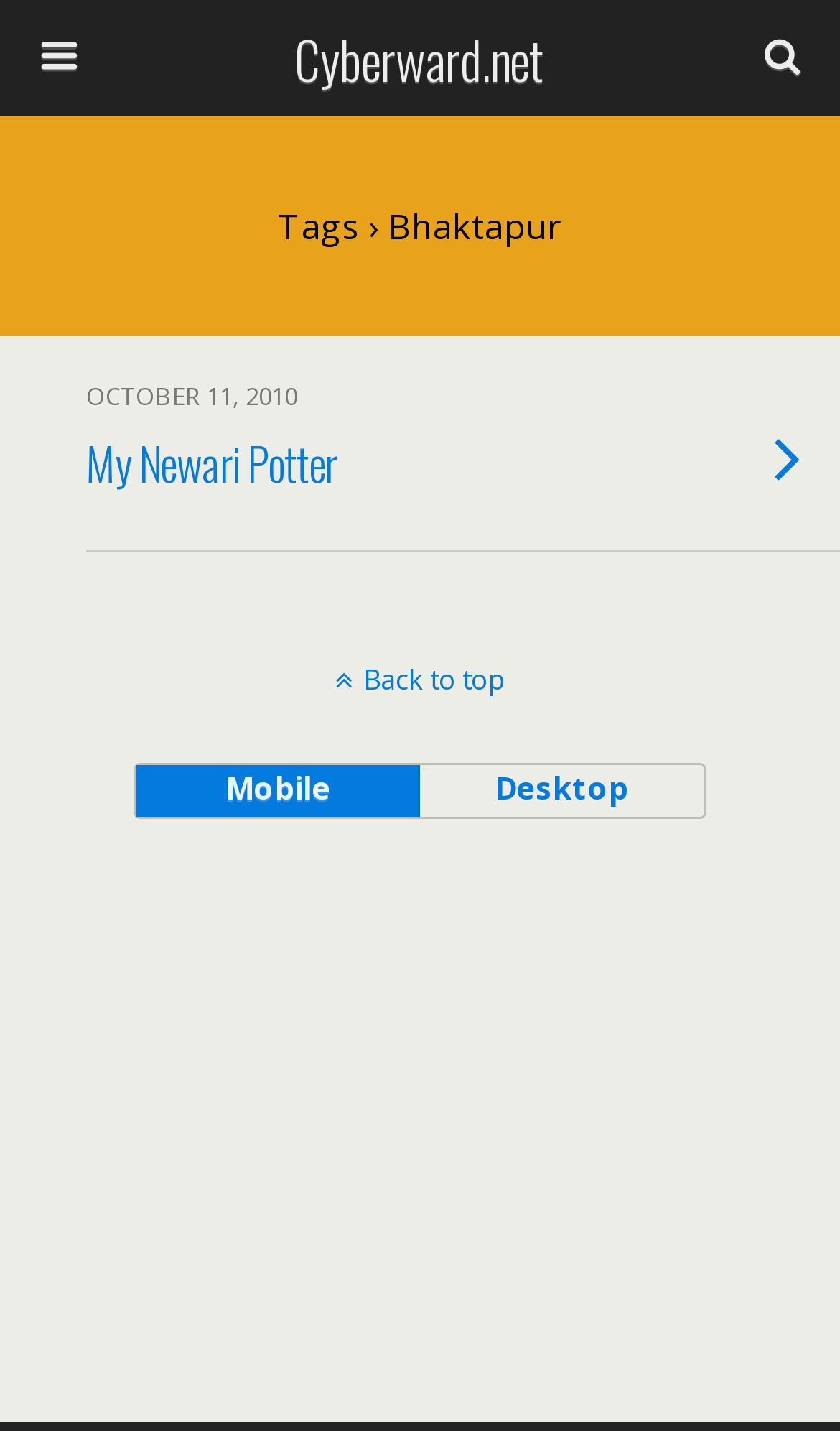How many layout options are available?
Answer the question with a single word or phrase derived from the image.

2